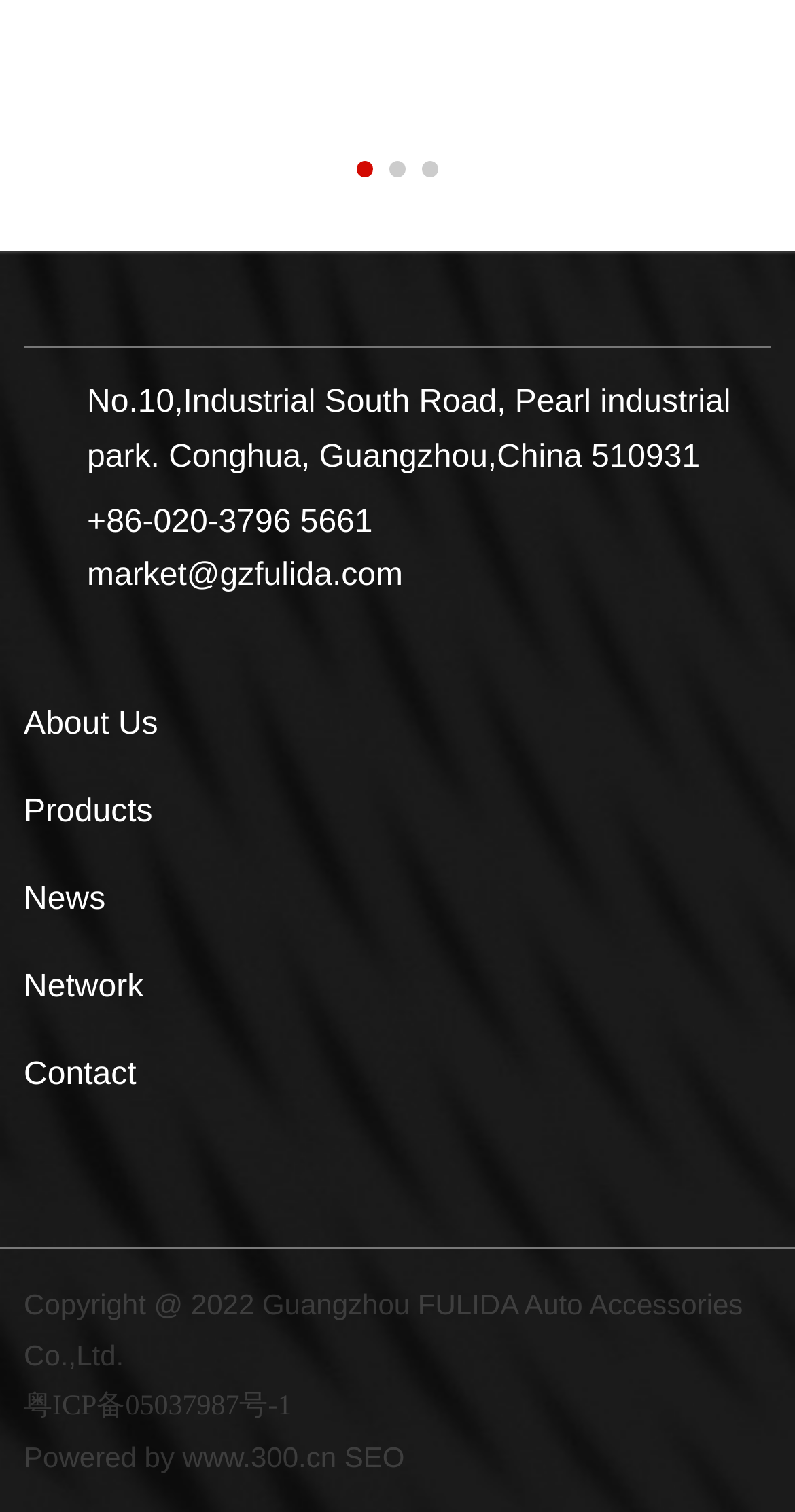What is the phone number?
Provide an in-depth answer to the question, covering all aspects.

I found the phone number by looking at the link element with the text '+86-020-3796 5661'.